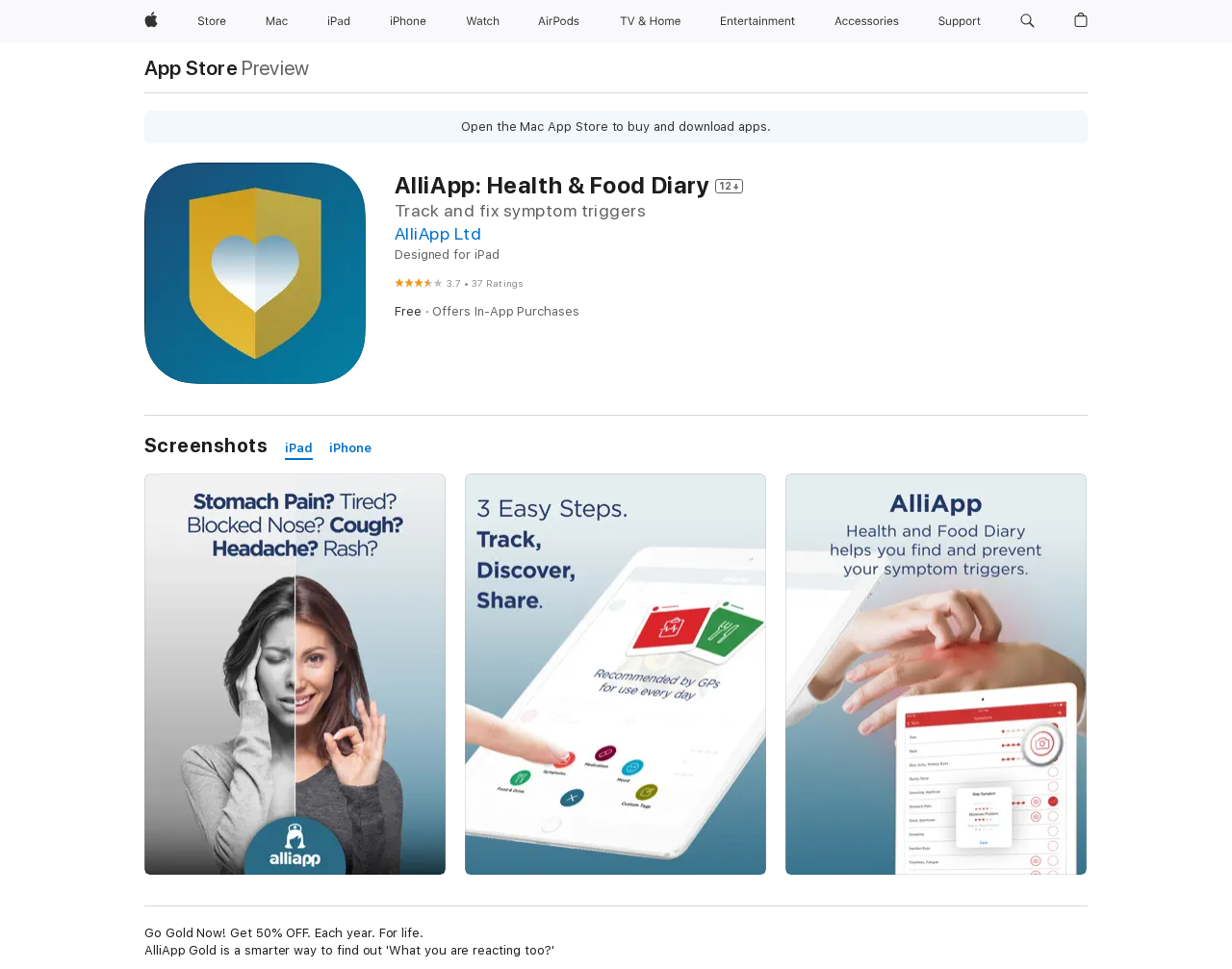Highlight the bounding box coordinates of the element that should be clicked to carry out the following instruction: "Click Apple". The coordinates must be given as four float numbers ranging from 0 to 1, i.e., [left, top, right, bottom].

[0.111, 0.0, 0.134, 0.044]